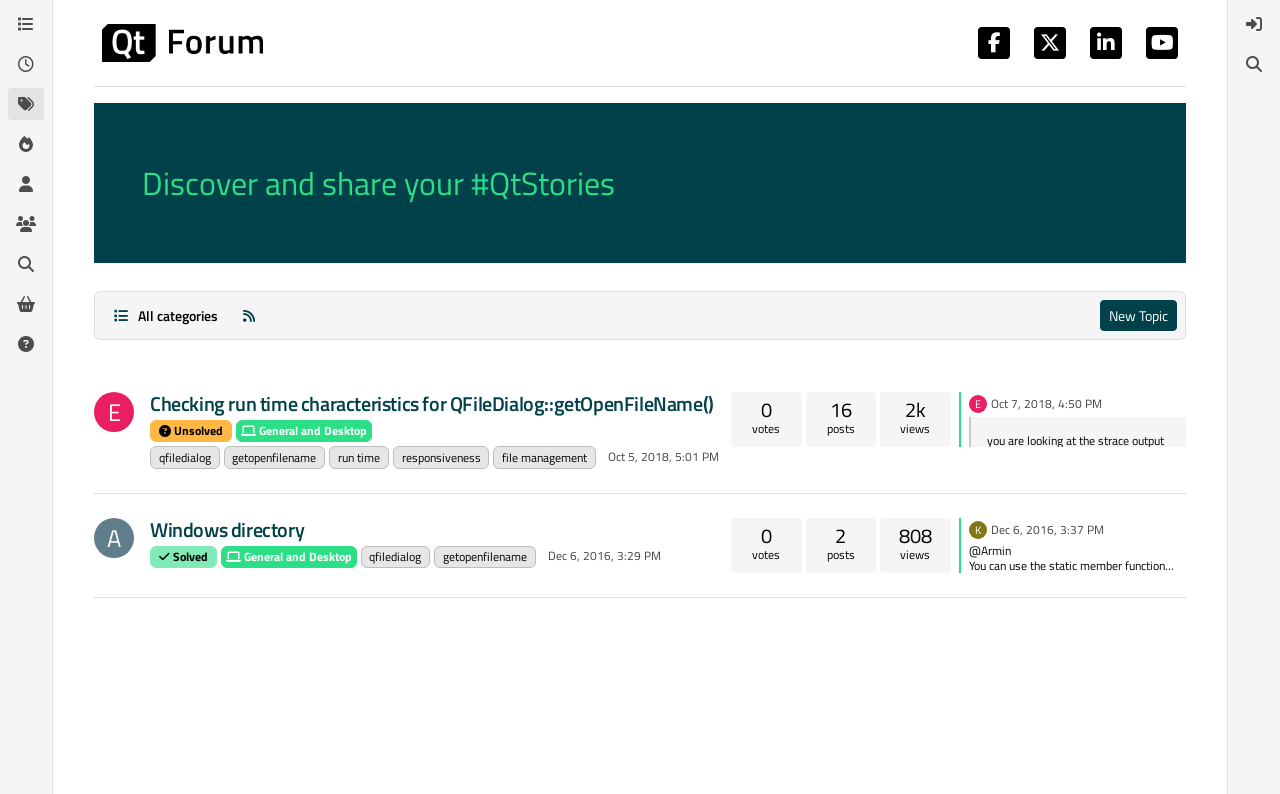Locate the bounding box coordinates of the element that should be clicked to execute the following instruction: "Check the post from Armin".

[0.073, 0.666, 0.105, 0.696]